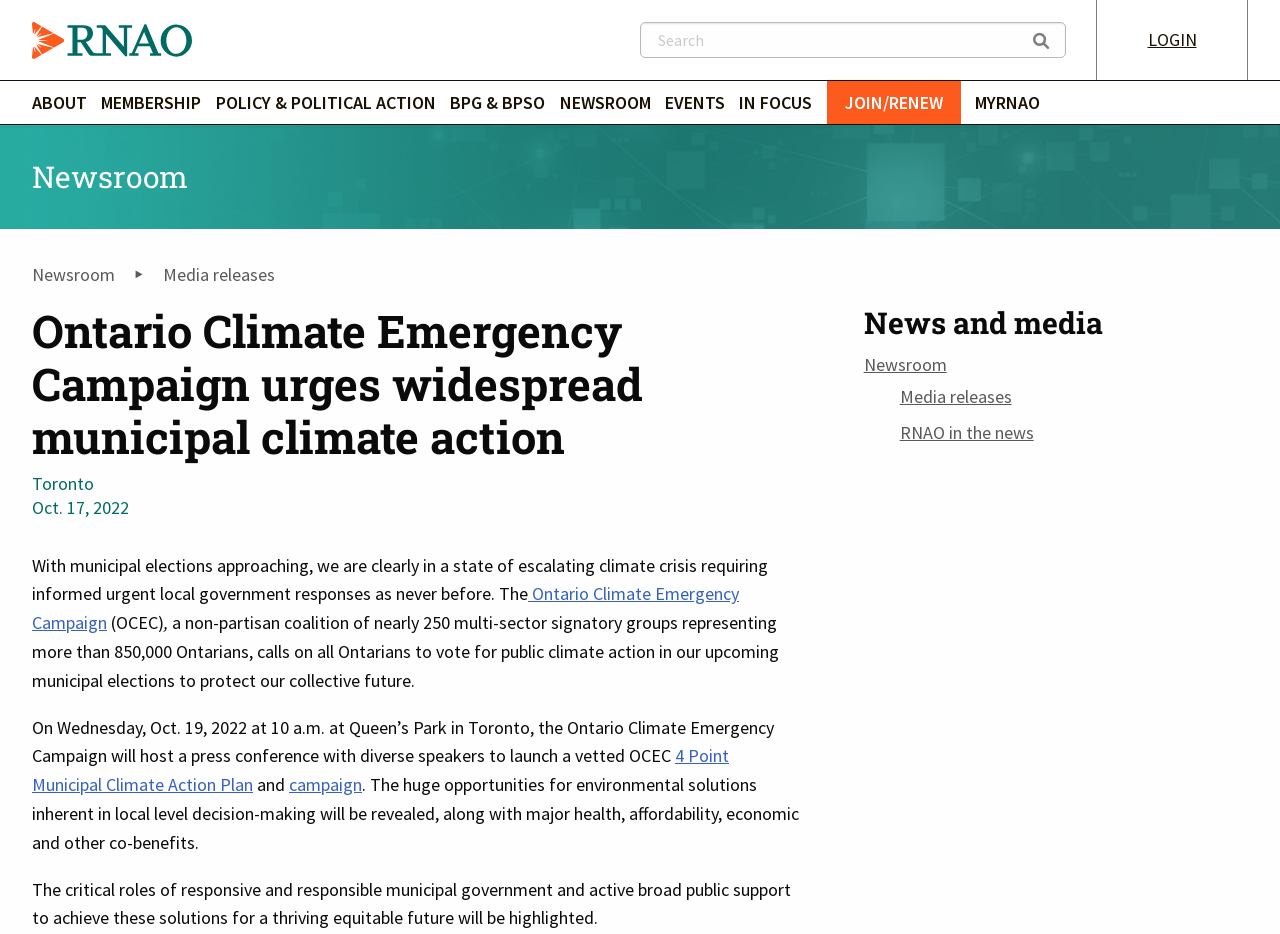Determine the bounding box coordinates of the region to click in order to accomplish the following instruction: "View the 'Newsroom'". Provide the coordinates as four float numbers between 0 and 1, specifically [left, top, right, bottom].

[0.675, 0.377, 0.74, 0.402]